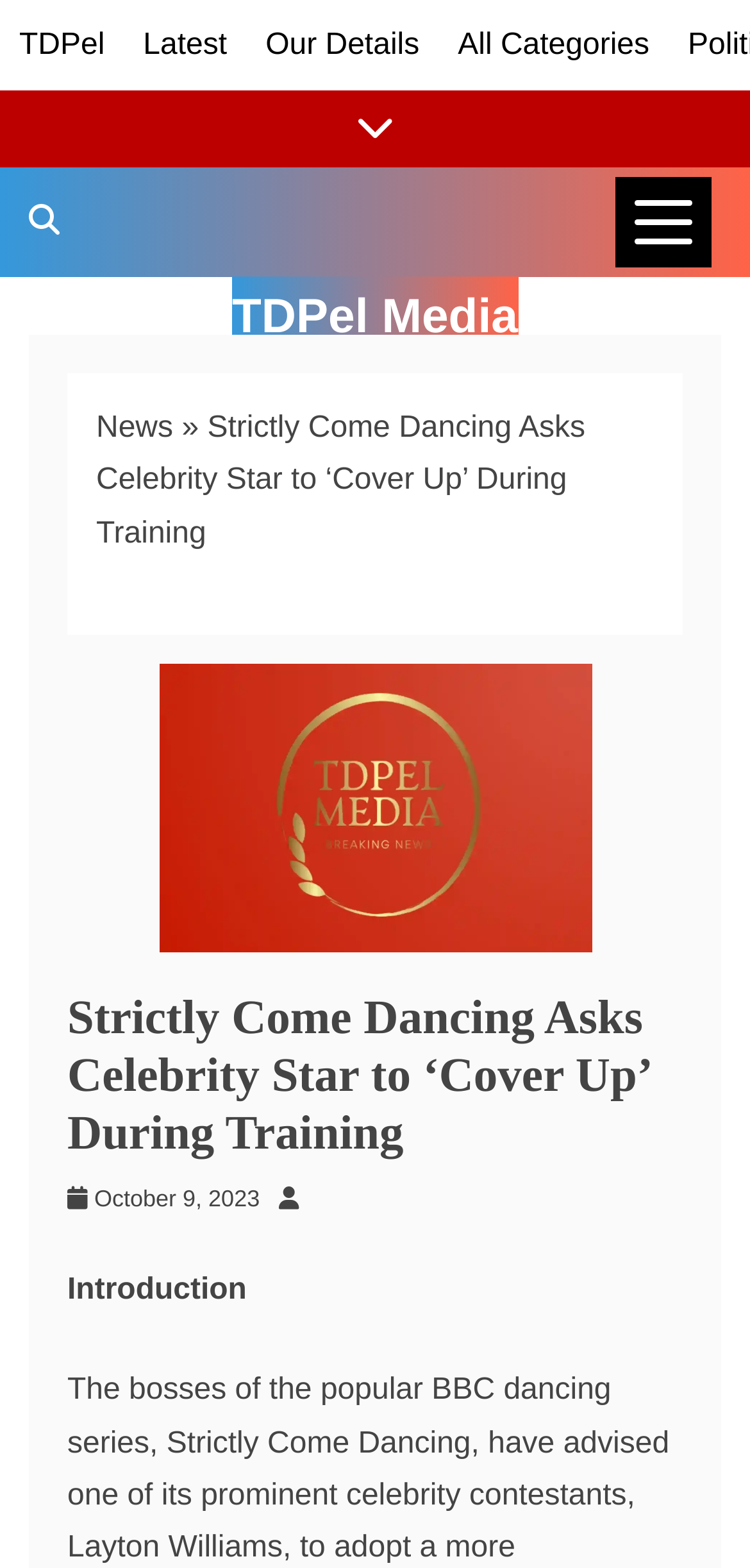Identify the bounding box coordinates of the region that should be clicked to execute the following instruction: "Expand News Categories".

[0.821, 0.113, 0.949, 0.171]